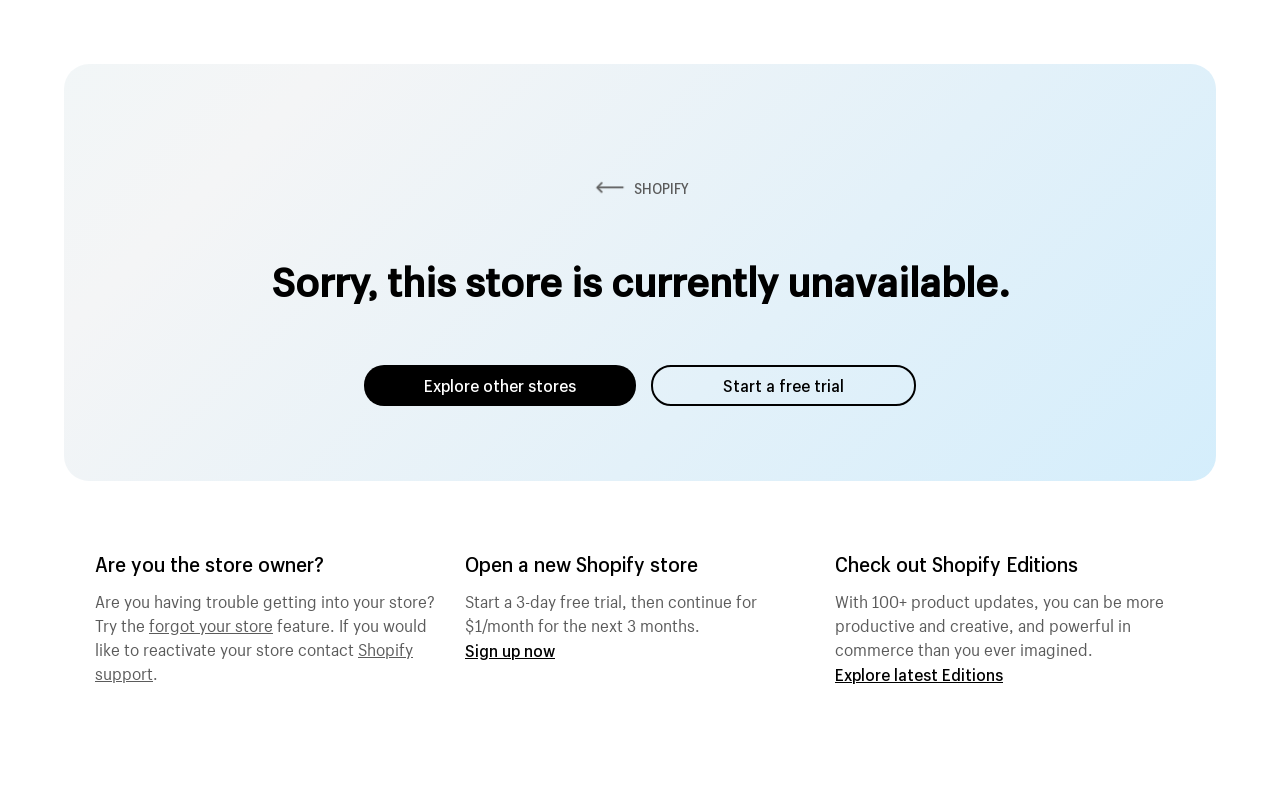Please answer the following question using a single word or phrase: 
What is the status of the current store?

unavailable